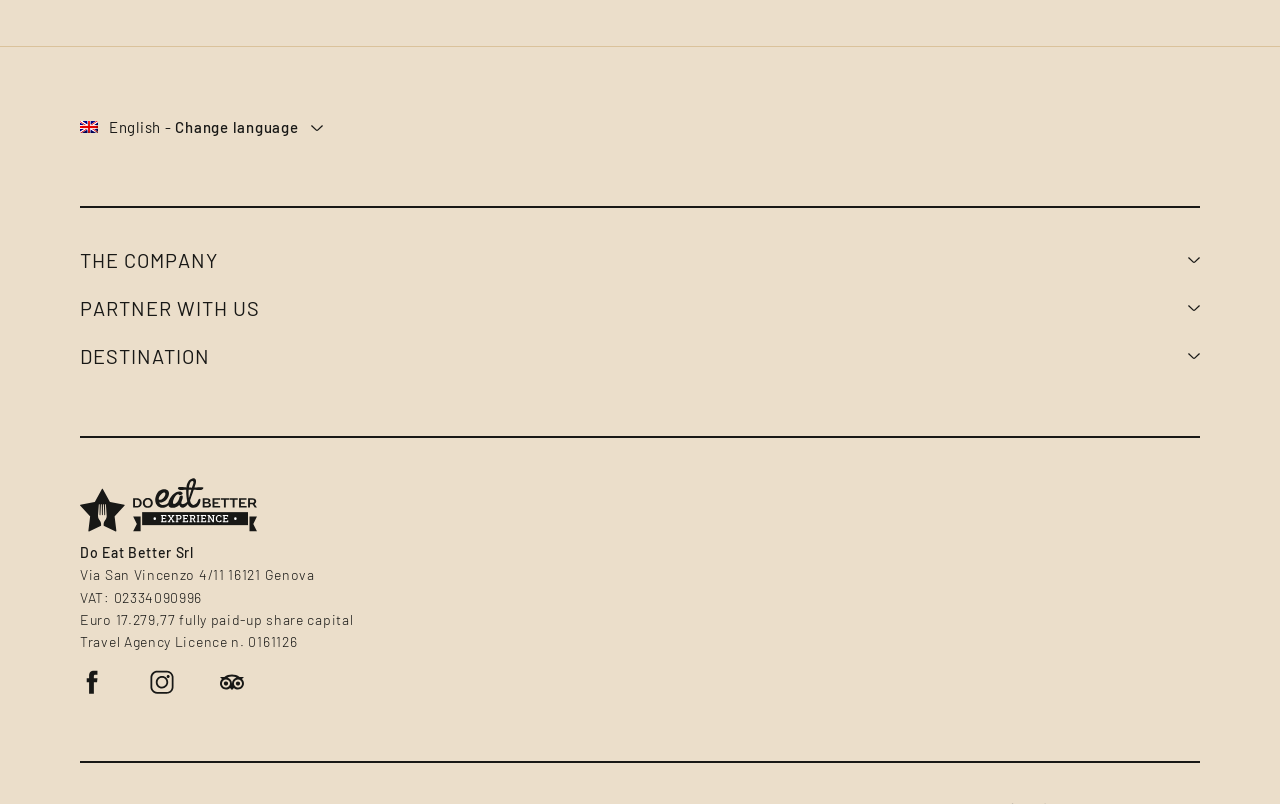Find the bounding box coordinates corresponding to the UI element with the description: "Italian". The coordinates should be formatted as [left, top, right, bottom], with values as floats between 0 and 1.

[0.19, 0.184, 0.253, 0.227]